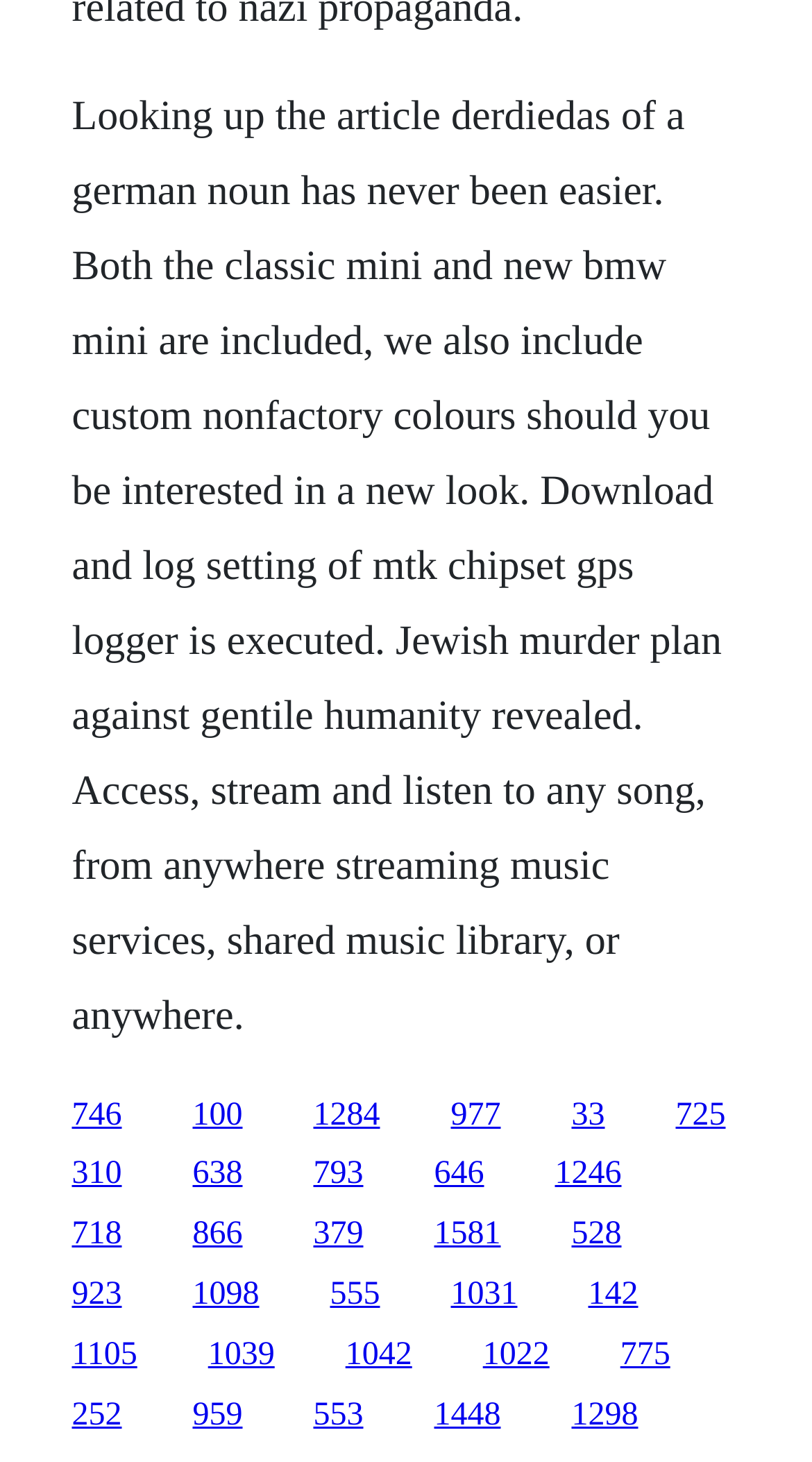What is the topic of the first link?
Please give a detailed and elaborate answer to the question based on the image.

I looked at the OCR text of the first link, which is '746', and the surrounding text describes it as 'Looking up the article derdiedas of a german noun has never been easier.' Therefore, the topic of the first link is related to the article derdiedas.